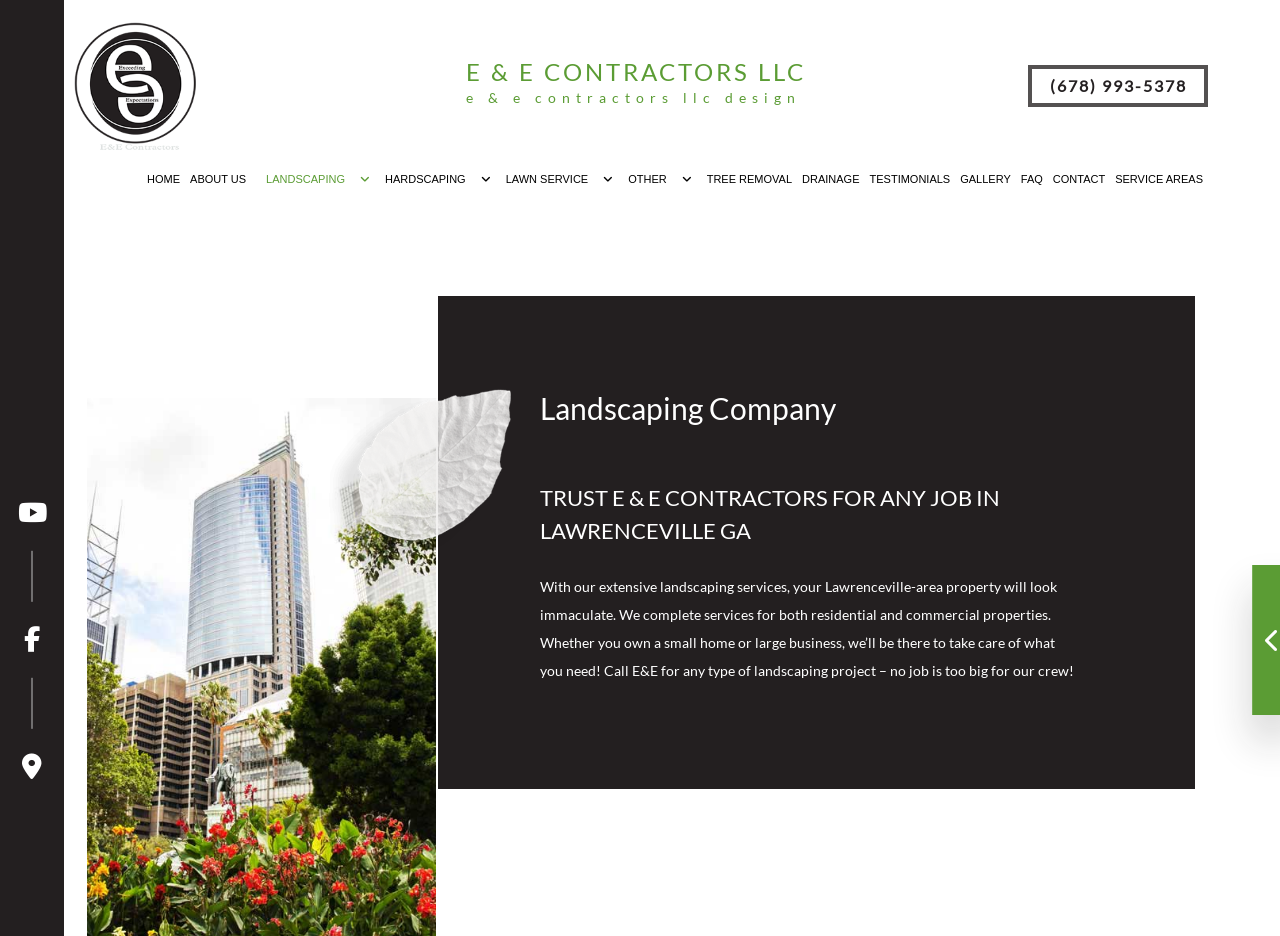What services does E & E Contractors LLC offer for lawns?
Utilize the image to construct a detailed and well-explained answer.

E & E Contractors LLC offers various services for lawns, including lawn mowing, aeration, lawn dethatching, and lawn fertilization, as indicated by the links 'COMMERCIAL LAWN MOWING', 'AERATION', 'LAWN DETHATCHING', and 'LAWN FERTILIZATION'.